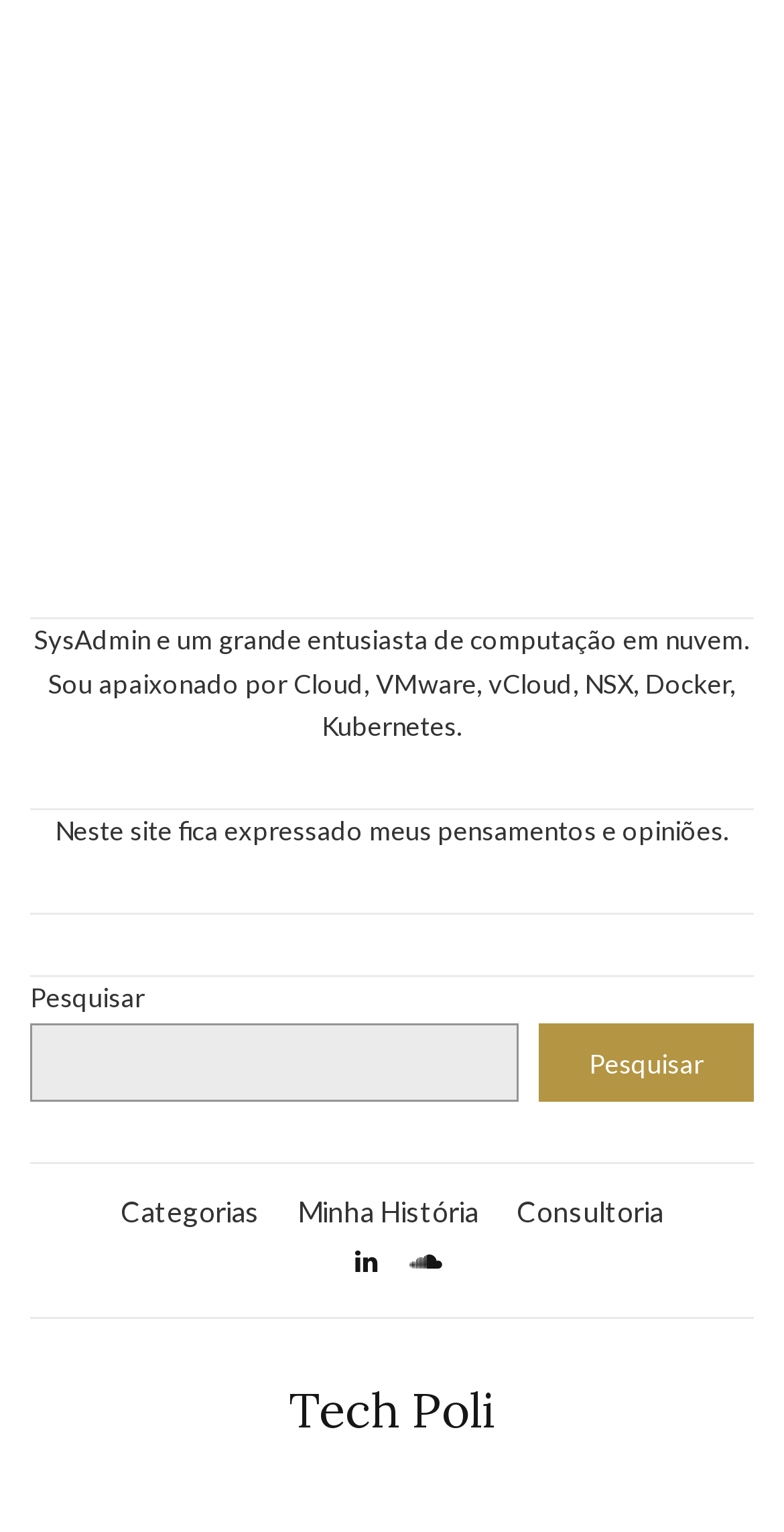What is the author's profession?
Answer the question in as much detail as possible.

The author's profession is SysAdmin, which is mentioned in the first StaticText element with the text 'SysAdmin e um grande entusiasta de computação em nuvem.'